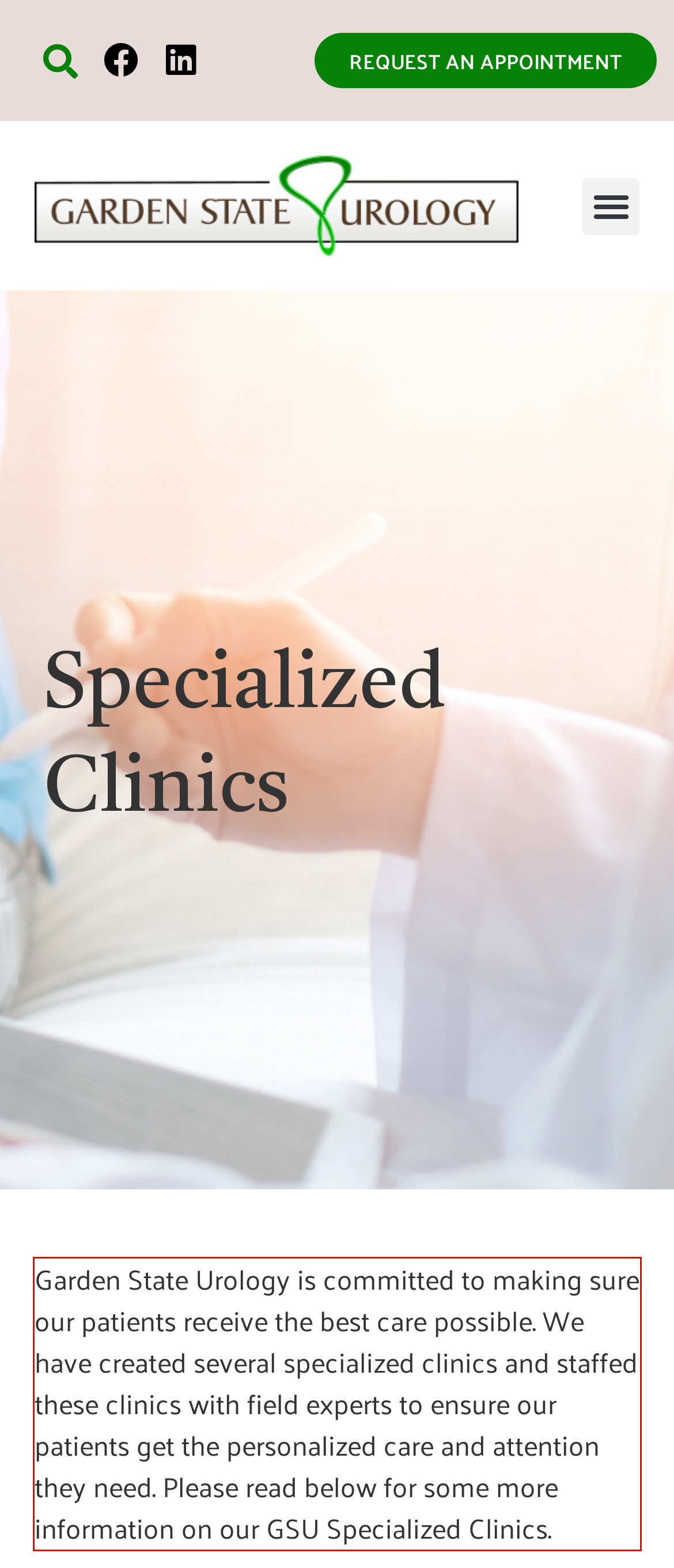Please perform OCR on the text content within the red bounding box that is highlighted in the provided webpage screenshot.

Garden State Urology is committed to making sure our patients receive the best care possible. We have created several specialized clinics and staffed these clinics with field experts to ensure our patients get the personalized care and attention they need. Please read below for some more information on our GSU Specialized Clinics.